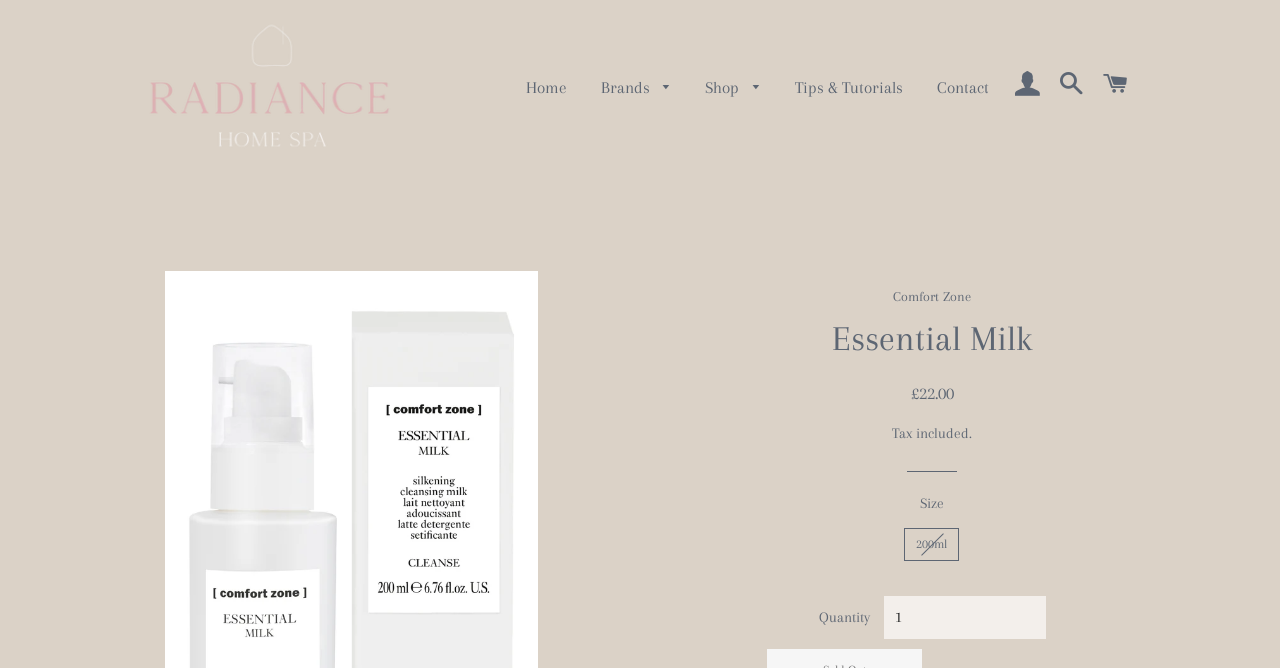Determine the bounding box coordinates for the area you should click to complete the following instruction: "Select the 'Essential' option".

[0.566, 0.557, 0.681, 0.61]